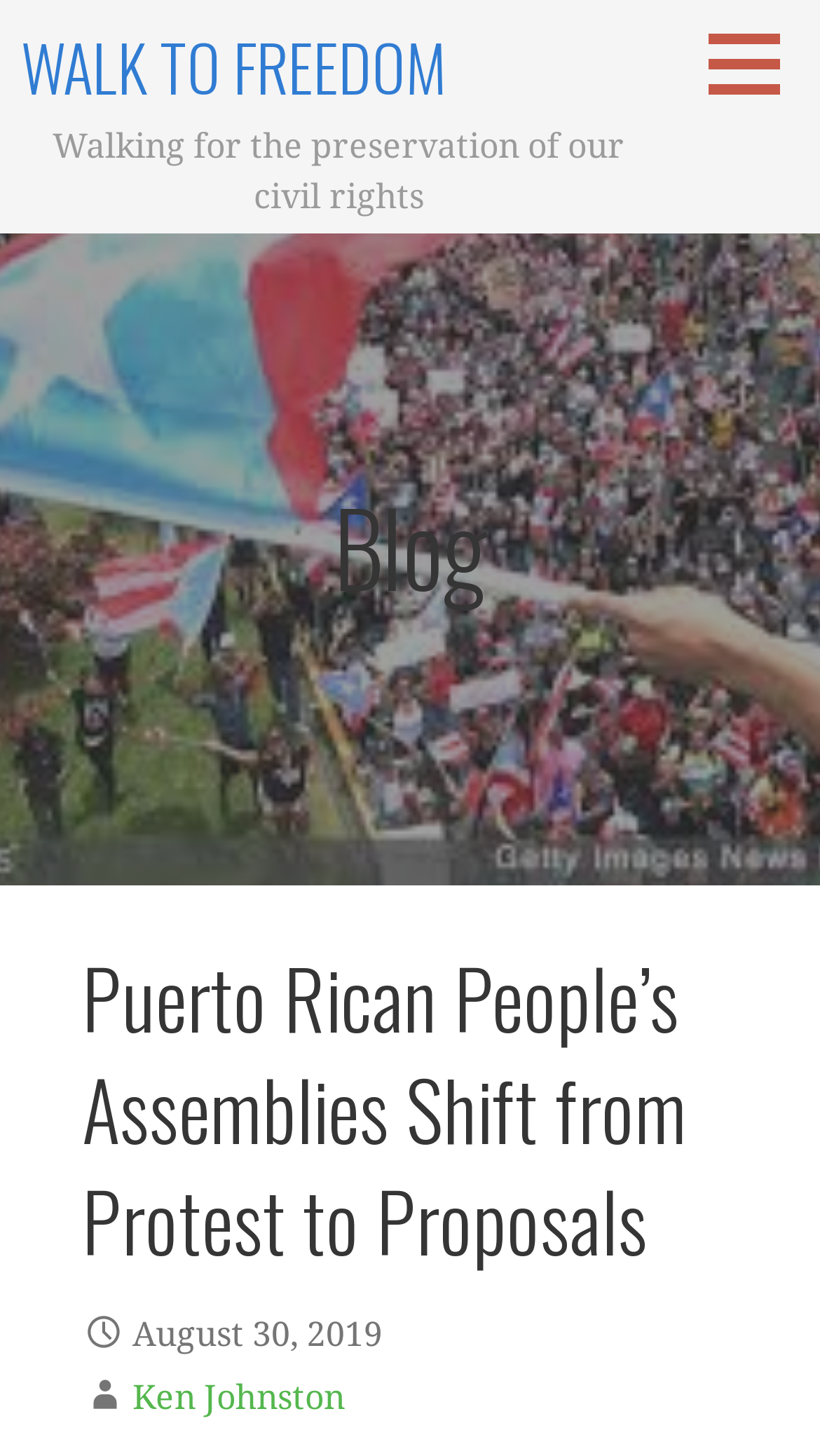Bounding box coordinates are specified in the format (top-left x, top-left y, bottom-right x, bottom-right y). All values are floating point numbers bounded between 0 and 1. Please provide the bounding box coordinate of the region this sentence describes: Ken Johnston

[0.162, 0.946, 0.421, 0.973]